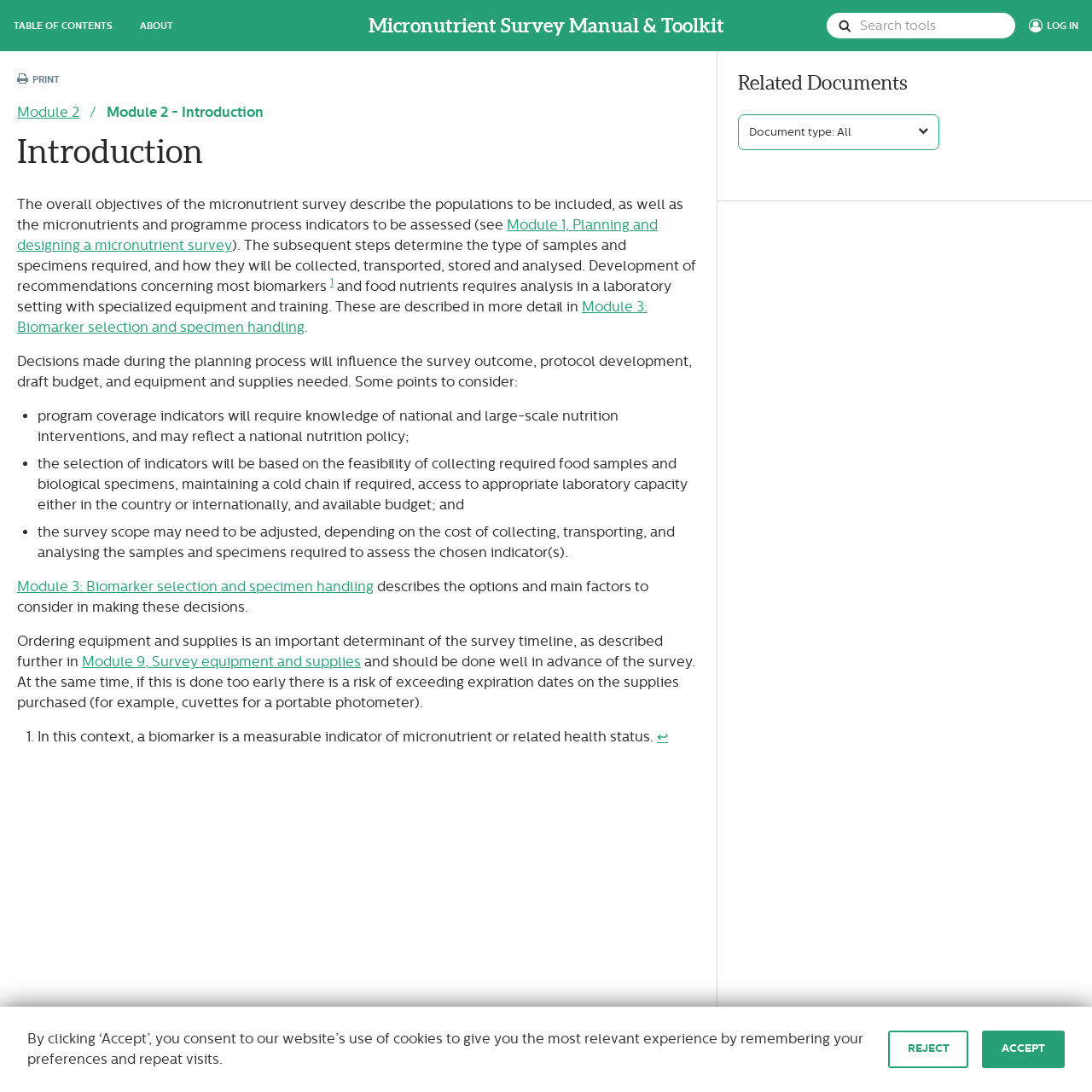Provide the bounding box coordinates for the UI element described in this sentence: "Table of Contents". The coordinates should be four float values between 0 and 1, i.e., [left, top, right, bottom].

[0.0, 0.0, 0.116, 0.047]